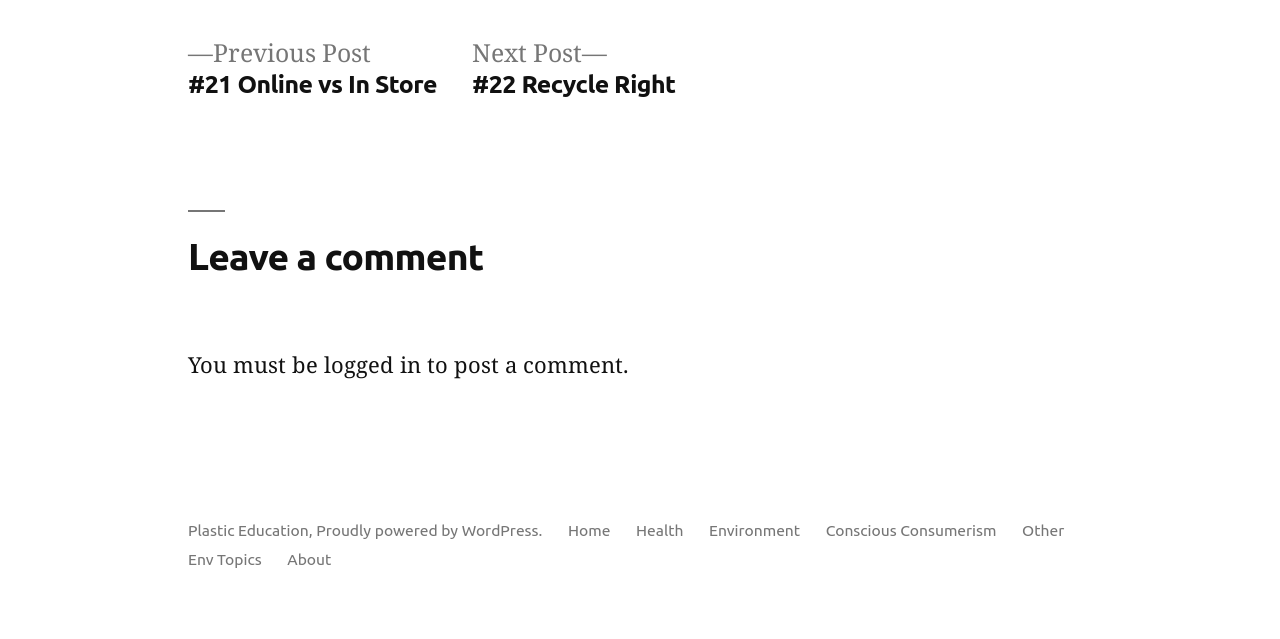Answer briefly with one word or phrase:
What is the platform used to power the website?

WordPress